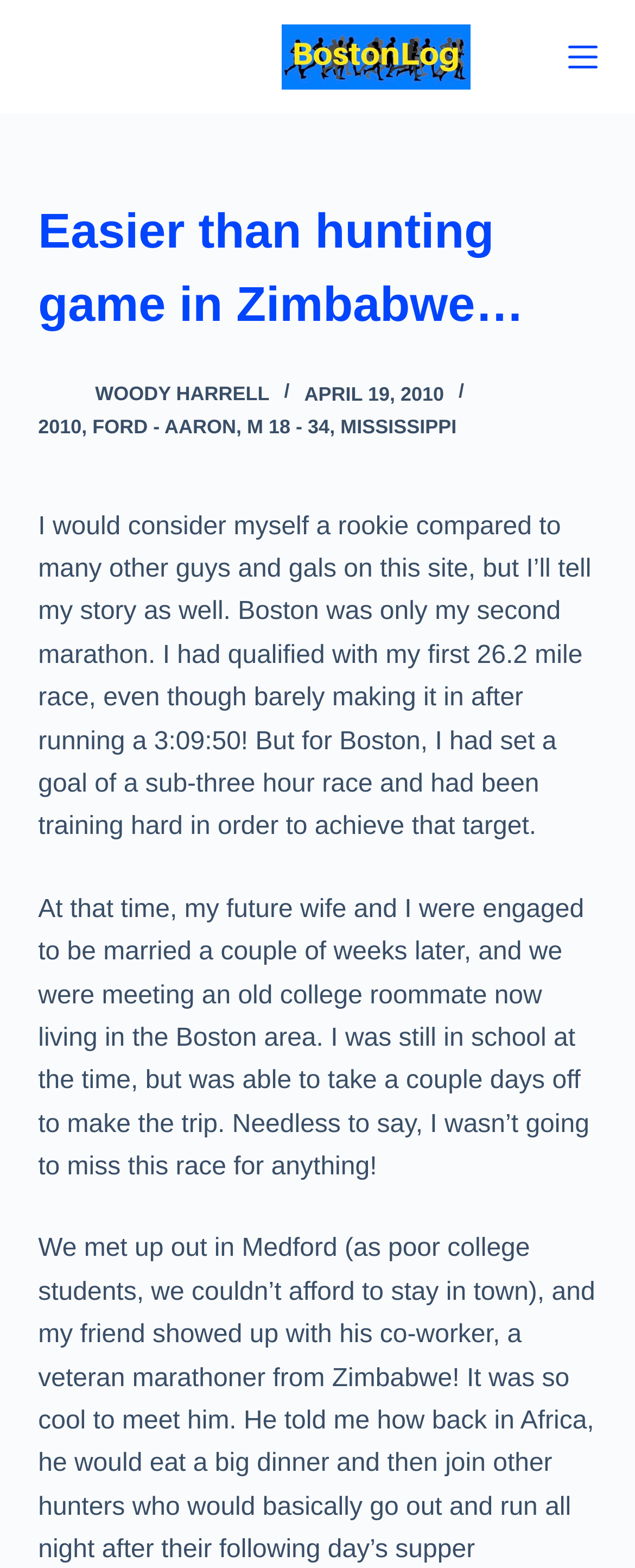Please answer the following question using a single word or phrase: 
What is the name of the author of this story?

Not specified